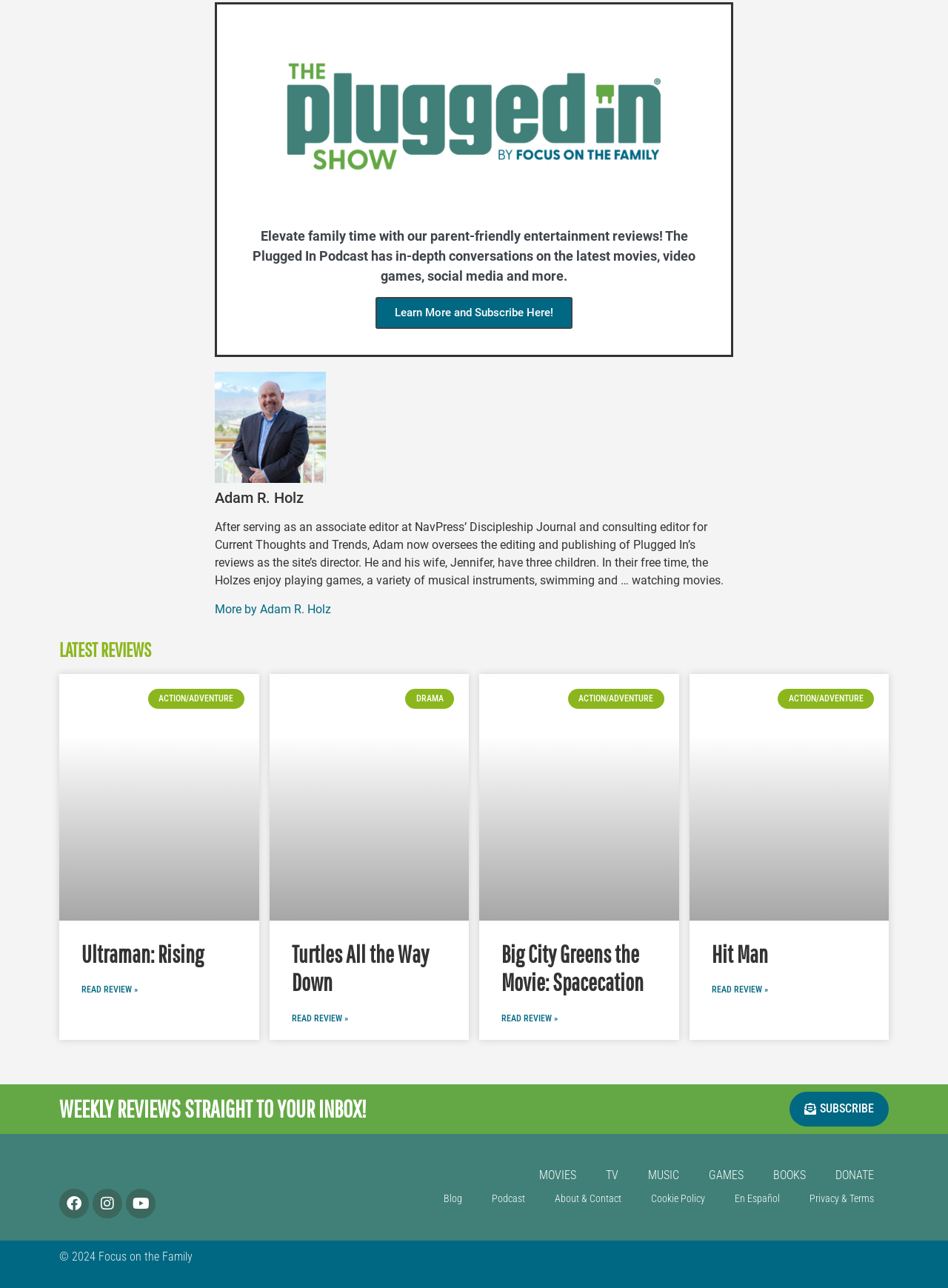Using the given element description, provide the bounding box coordinates (top-left x, top-left y, bottom-right x, bottom-right y) for the corresponding UI element in the screenshot: Turtles All the Way Down

[0.307, 0.73, 0.452, 0.773]